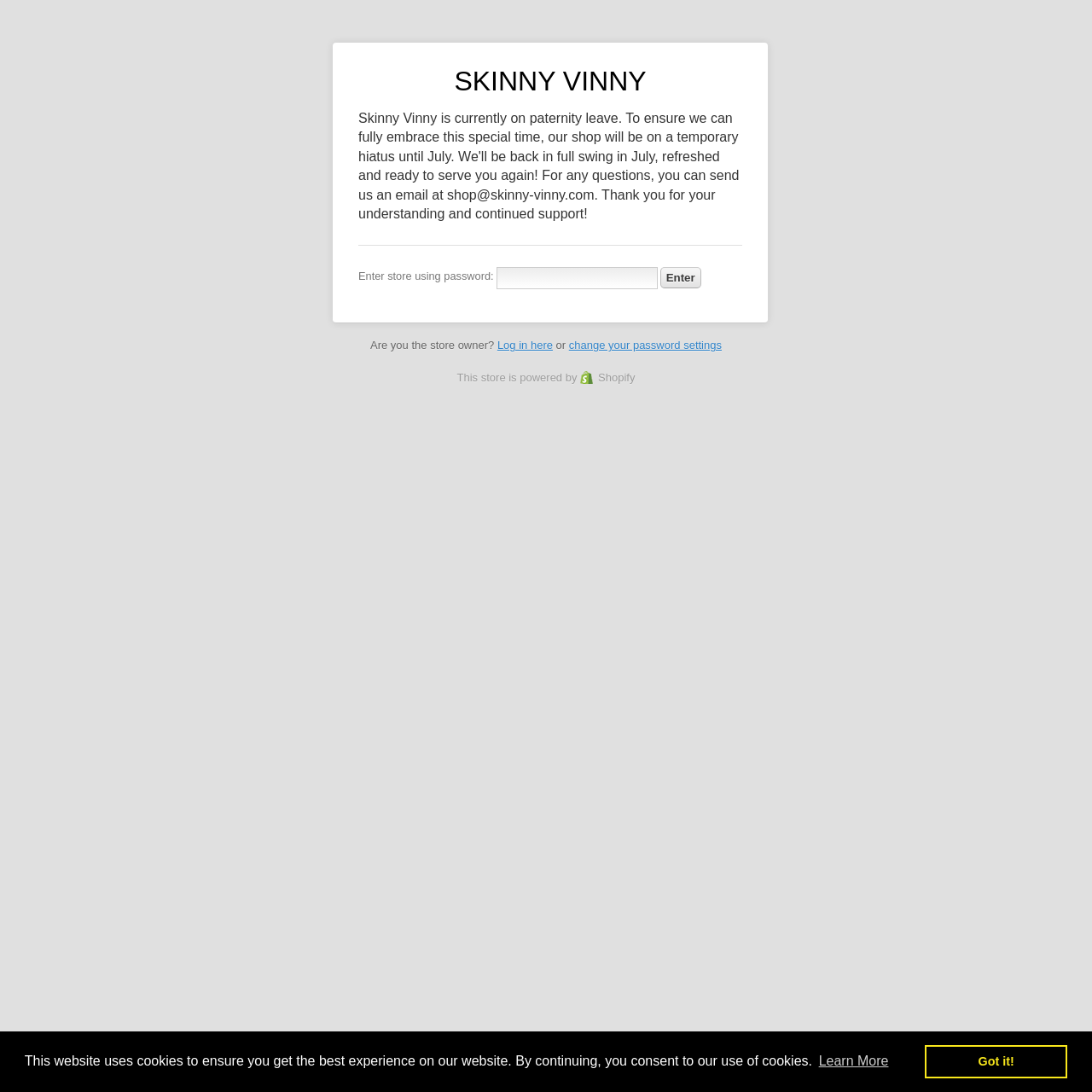Please provide a comprehensive response to the question below by analyzing the image: 
What is the purpose of the textbox?

The purpose of the textbox can be inferred from the static text element above it, which says 'Enter store using password:'.